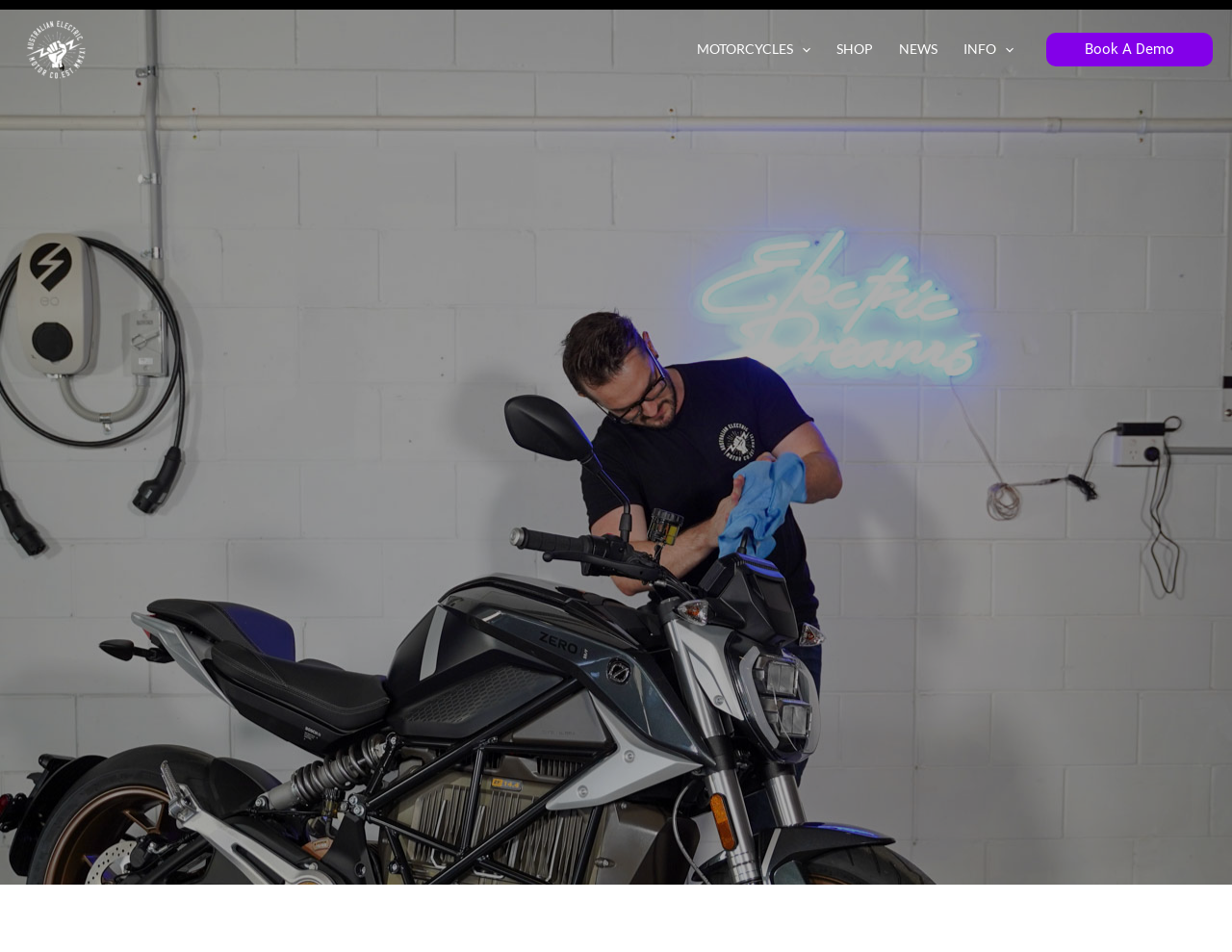Generate a thorough caption detailing the webpage content.

The webpage is about Electric Motorcycle Servicing, specifically from Australian Electric Motor Co. At the top left corner, there is a logo of Australian Electric Motor Co, accompanied by a link to the company's homepage. 

Below the logo, there is a navigation menu that spans across the top of the page, taking up about a third of the screen width. The menu has four main items: MOTORCYCLES, SHOP, NEWS, and INFO. The MOTORCYCLES and INFO items have dropdown menus, indicated by a toggle icon. 

On the right side of the page, there is a prominent call-to-action button, "Book A Demo", which is centered vertically and takes up about a quarter of the screen width.